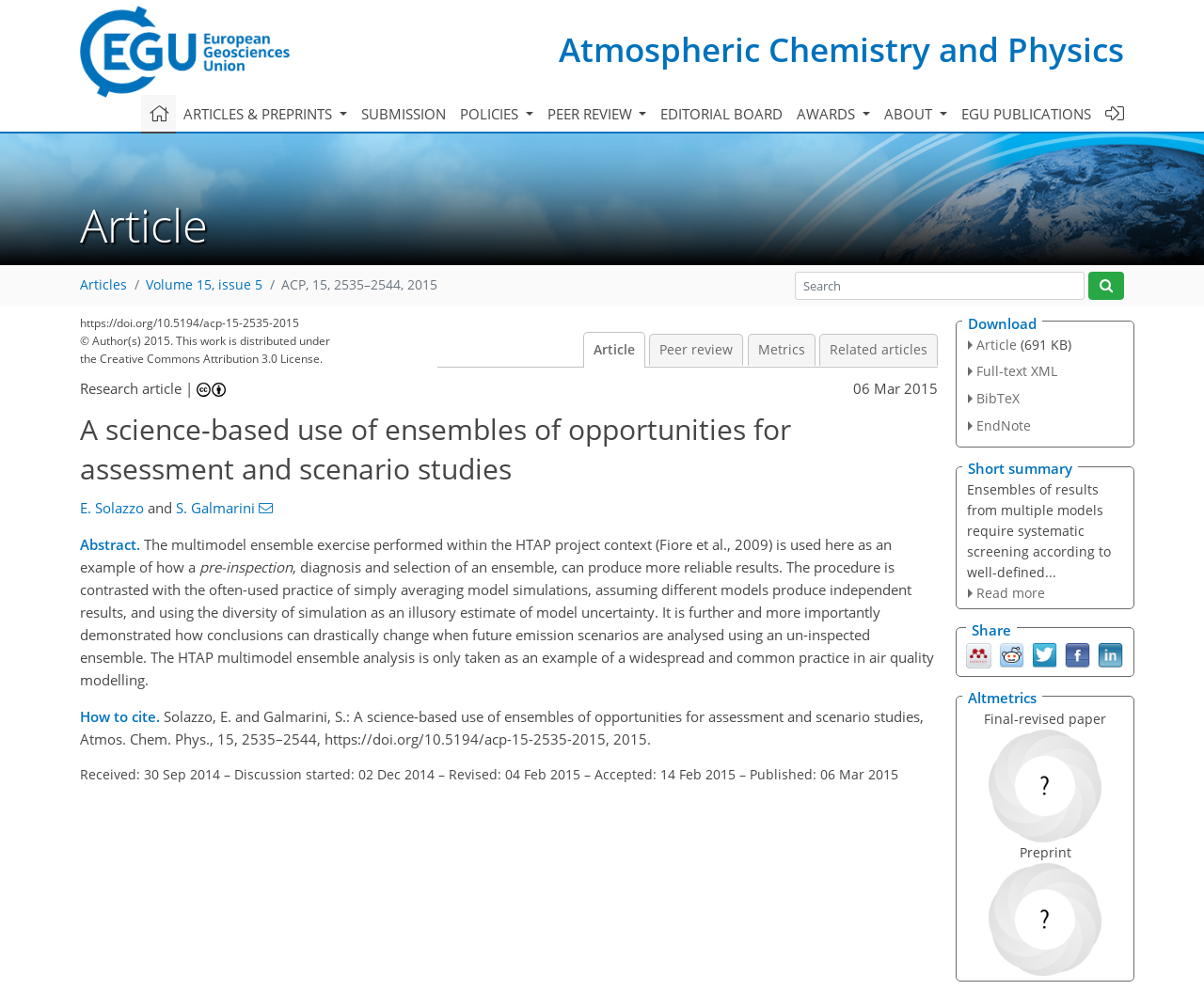Who are the authors of the article?
Please answer the question with as much detail and depth as you can.

I found the authors' names by looking at the static text elements with the text 'E. Solazzo' and 'S. Galmarini' which are located near the top of the webpage, below the article title.